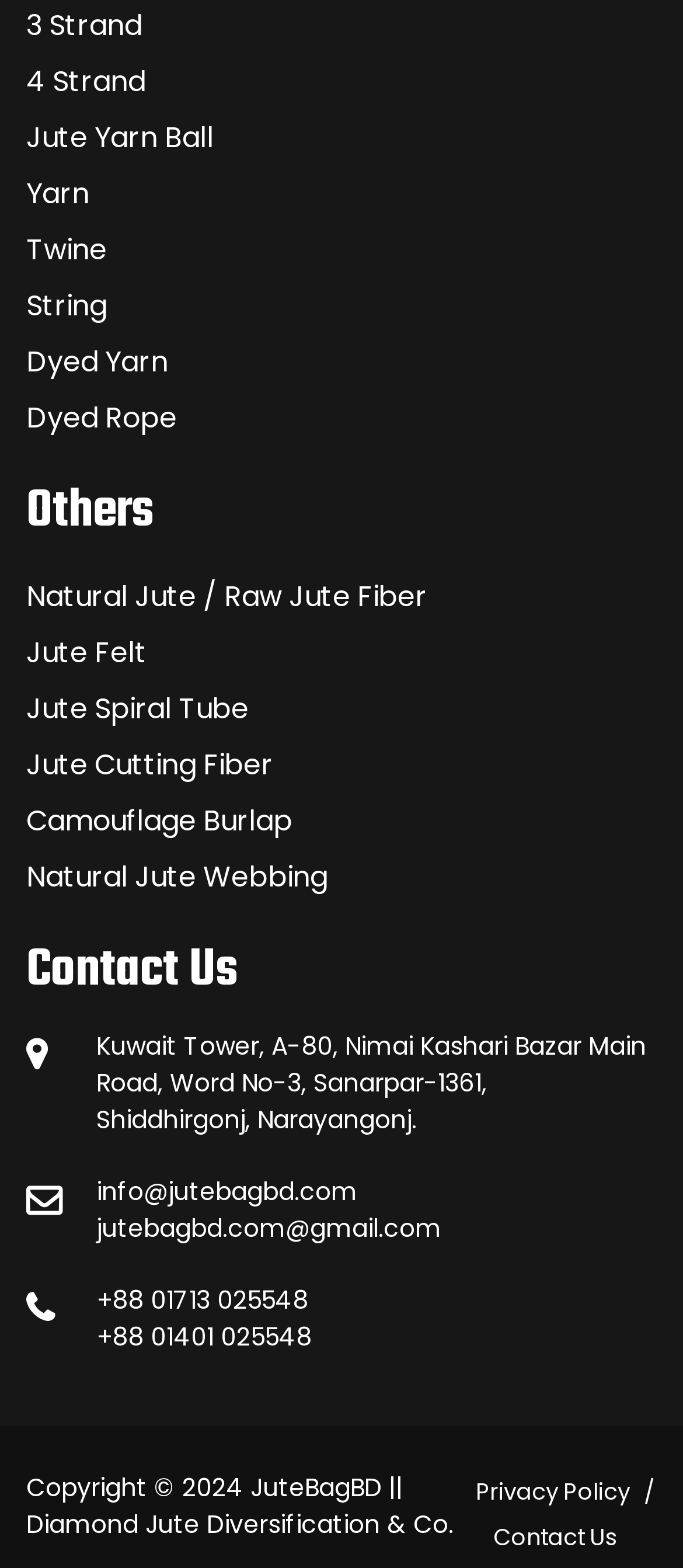Please give the bounding box coordinates of the area that should be clicked to fulfill the following instruction: "visit Jute Yarn Ball page". The coordinates should be in the format of four float numbers from 0 to 1, i.e., [left, top, right, bottom].

[0.038, 0.075, 0.313, 0.1]